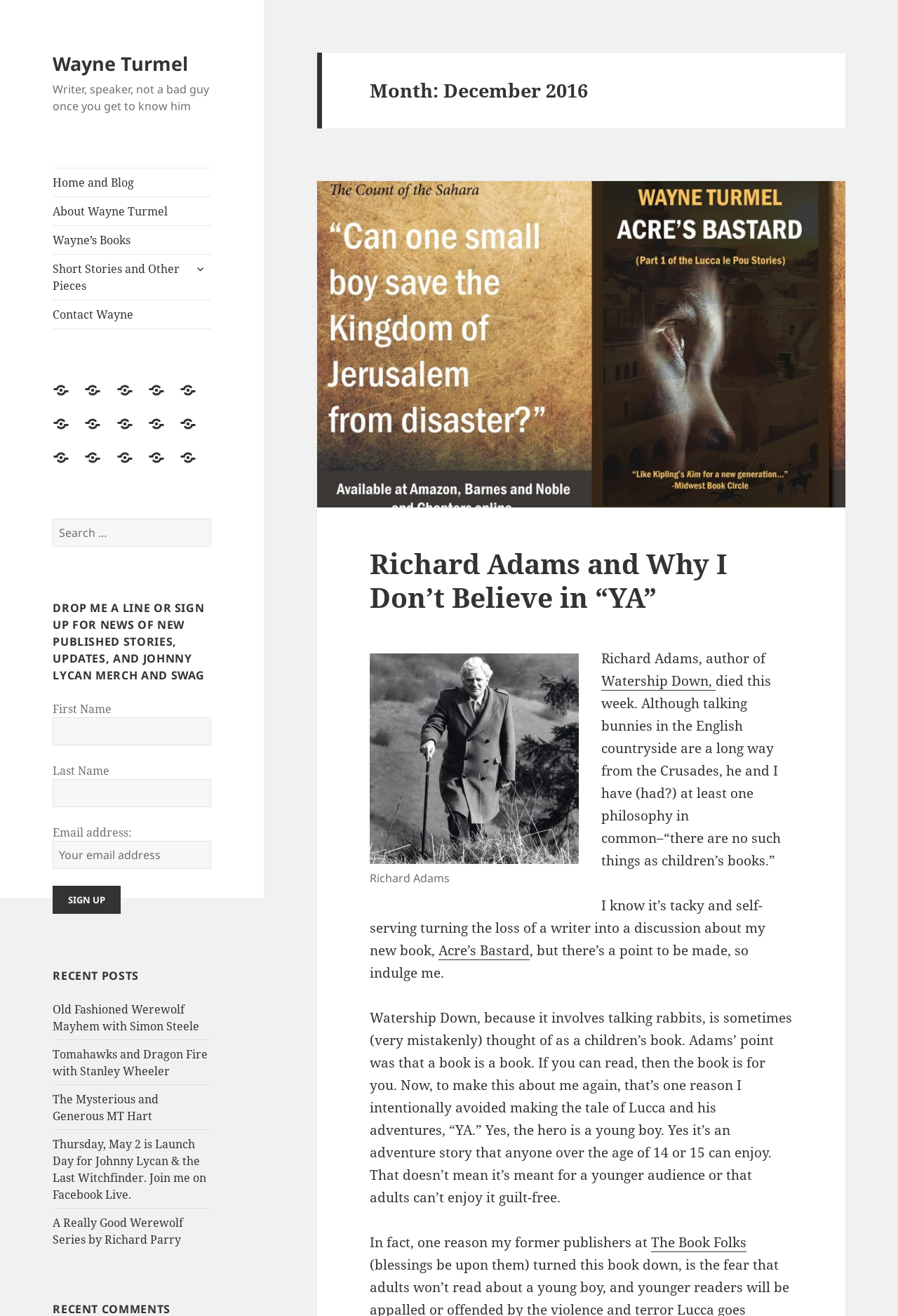Pinpoint the bounding box coordinates for the area that should be clicked to perform the following instruction: "Sign up for news and updates".

[0.059, 0.673, 0.135, 0.695]